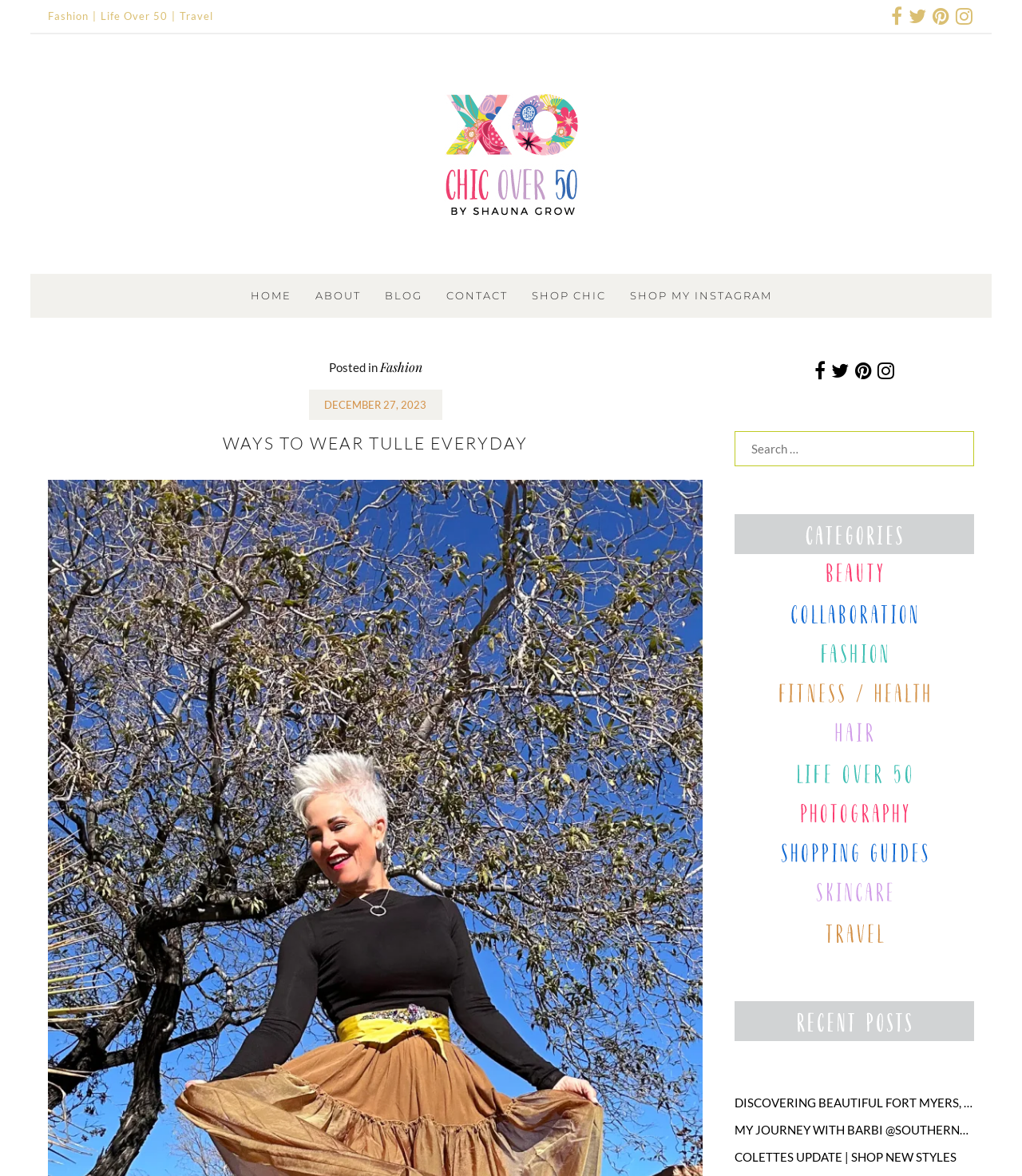Use a single word or phrase to answer the question: What is the name of the blog?

Chic Over 50